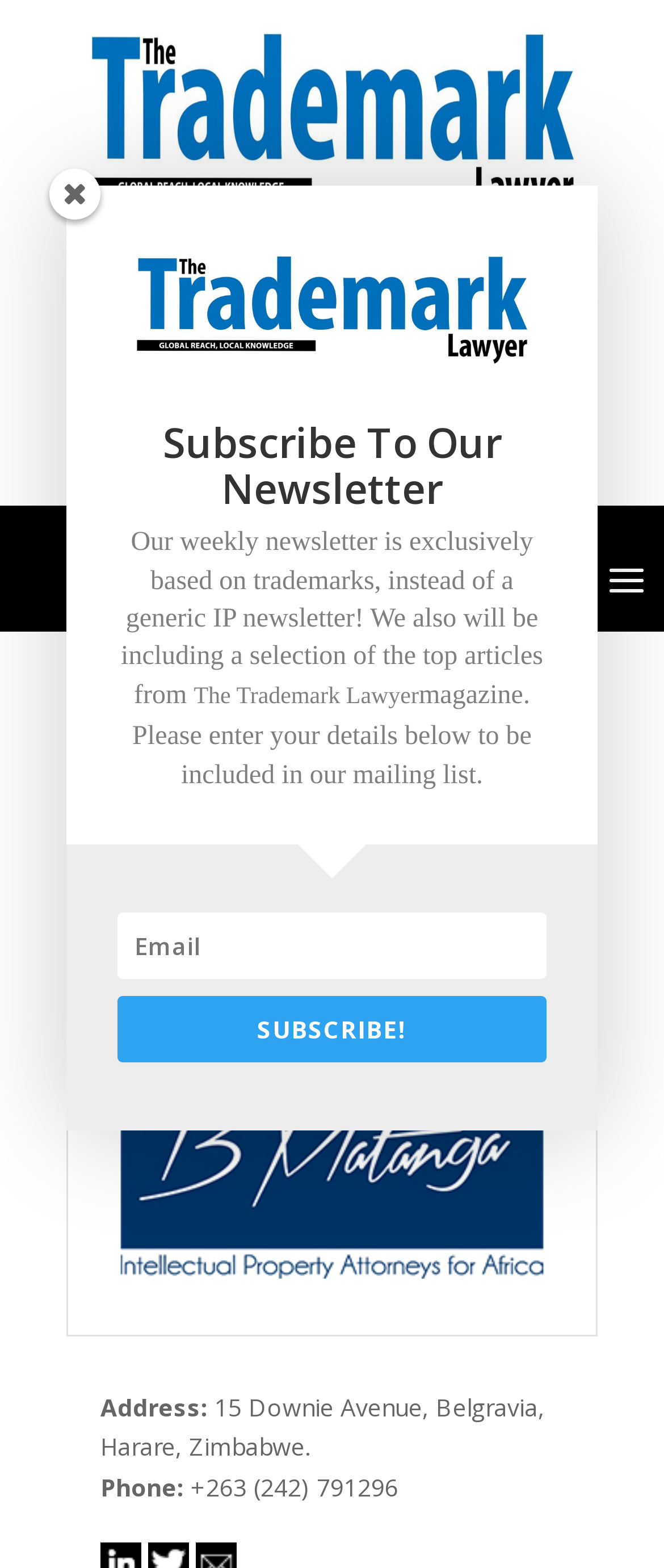What is the purpose of the newsletter?
Kindly offer a comprehensive and detailed response to the question.

I found the purpose of the newsletter by reading the static text element with ID 69, which describes the newsletter as 'exclusively based on trademarks, instead of a generic IP newsletter!'.